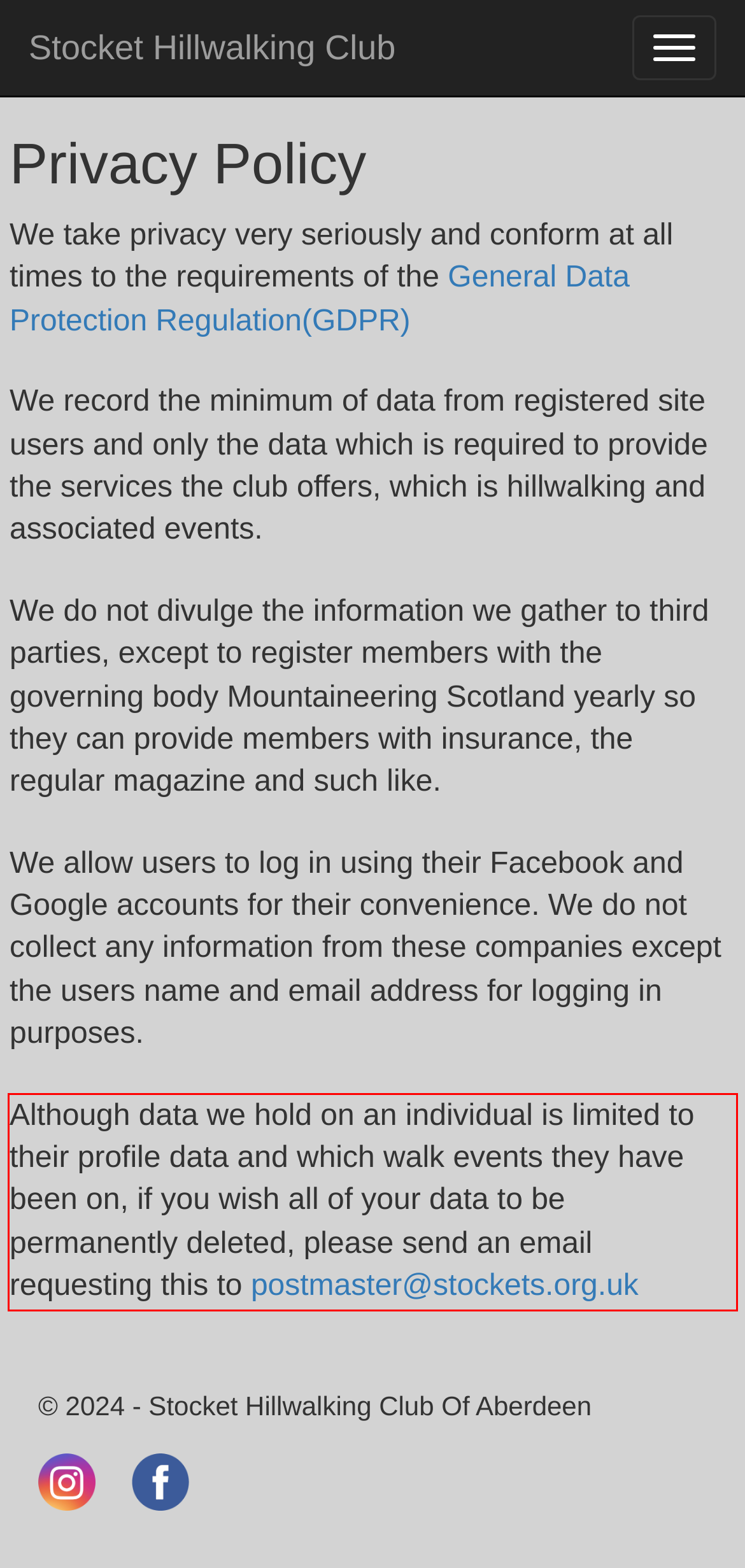Analyze the screenshot of the webpage and extract the text from the UI element that is inside the red bounding box.

Although data we hold on an individual is limited to their profile data and which walk events they have been on, if you wish all of your data to be permanently deleted, please send an email requesting this to postmaster@stockets.org.uk